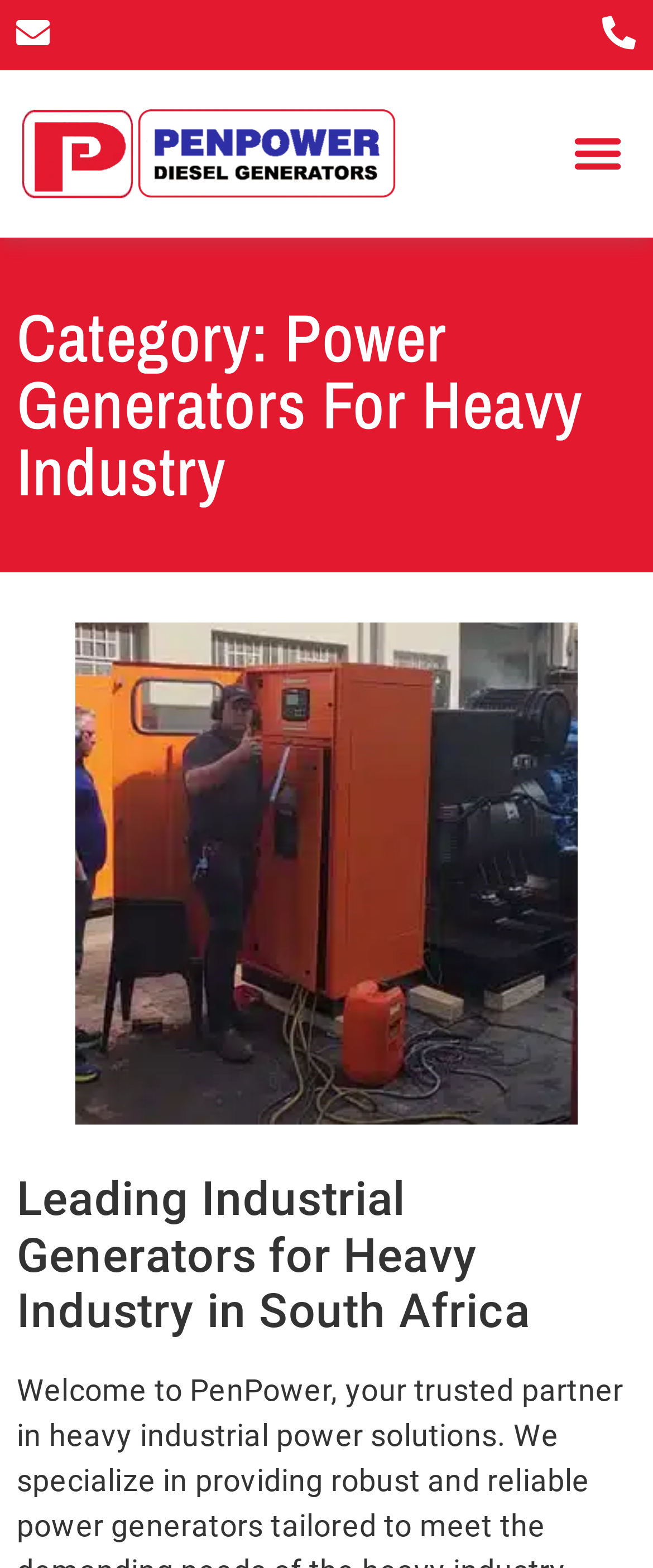What is the industry mentioned on the page?
Give a one-word or short phrase answer based on the image.

Heavy Industry